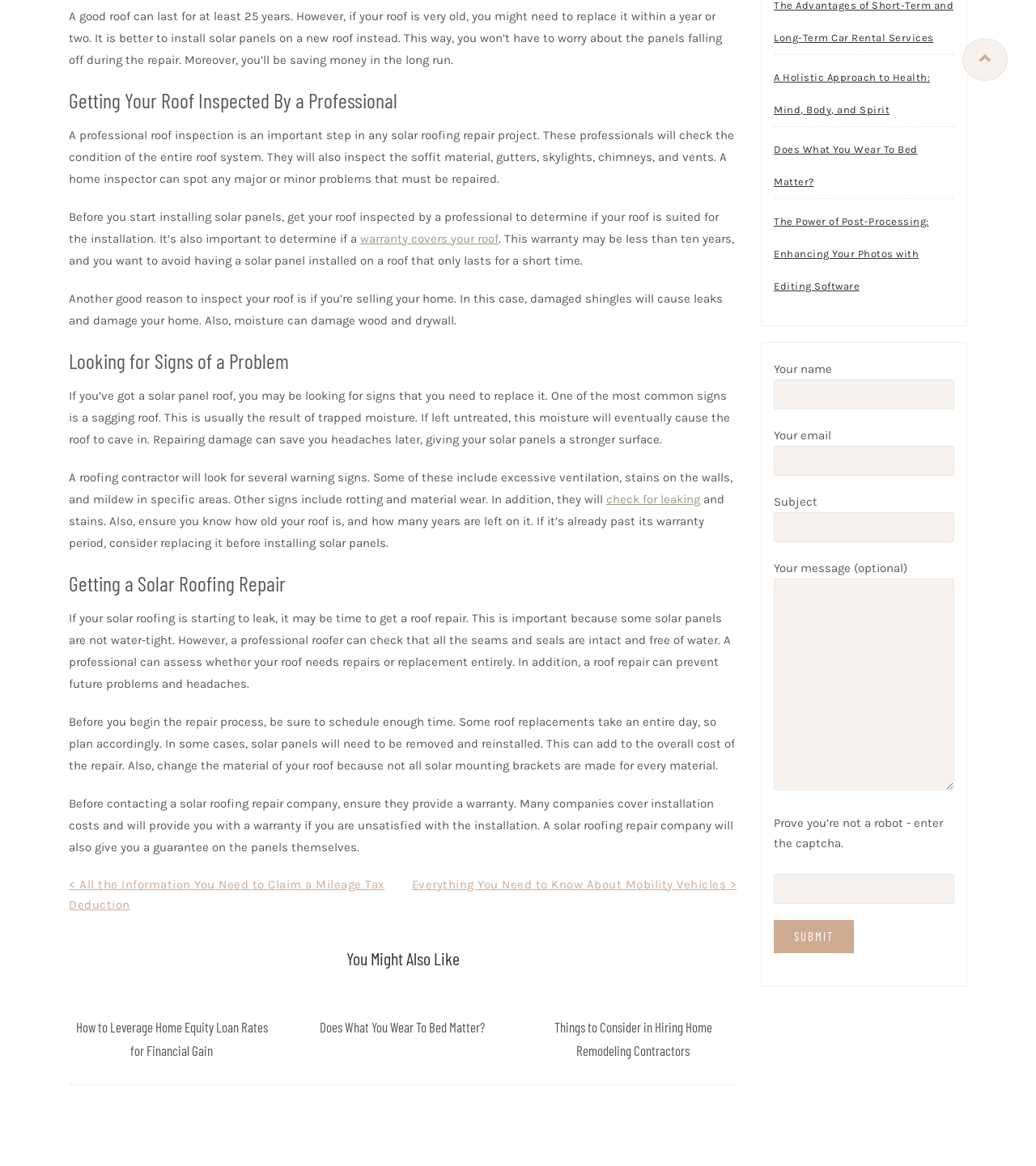What is a common sign that a solar panel roof needs to be replaced?
Please provide a detailed and thorough answer to the question.

According to the webpage, one of the most common signs that a solar panel roof needs to be replaced is a sagging roof, which is usually the result of trapped moisture. If left untreated, this moisture will eventually cause the roof to cave in.